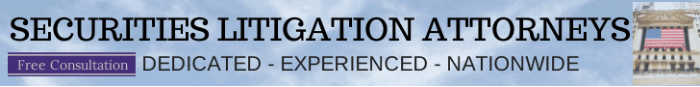Utilize the information from the image to answer the question in detail:
What is the scope of their services?

The banner highlights that the attorneys' services are 'NATIONWIDE', implying that they provide legal assistance to clients across the country.